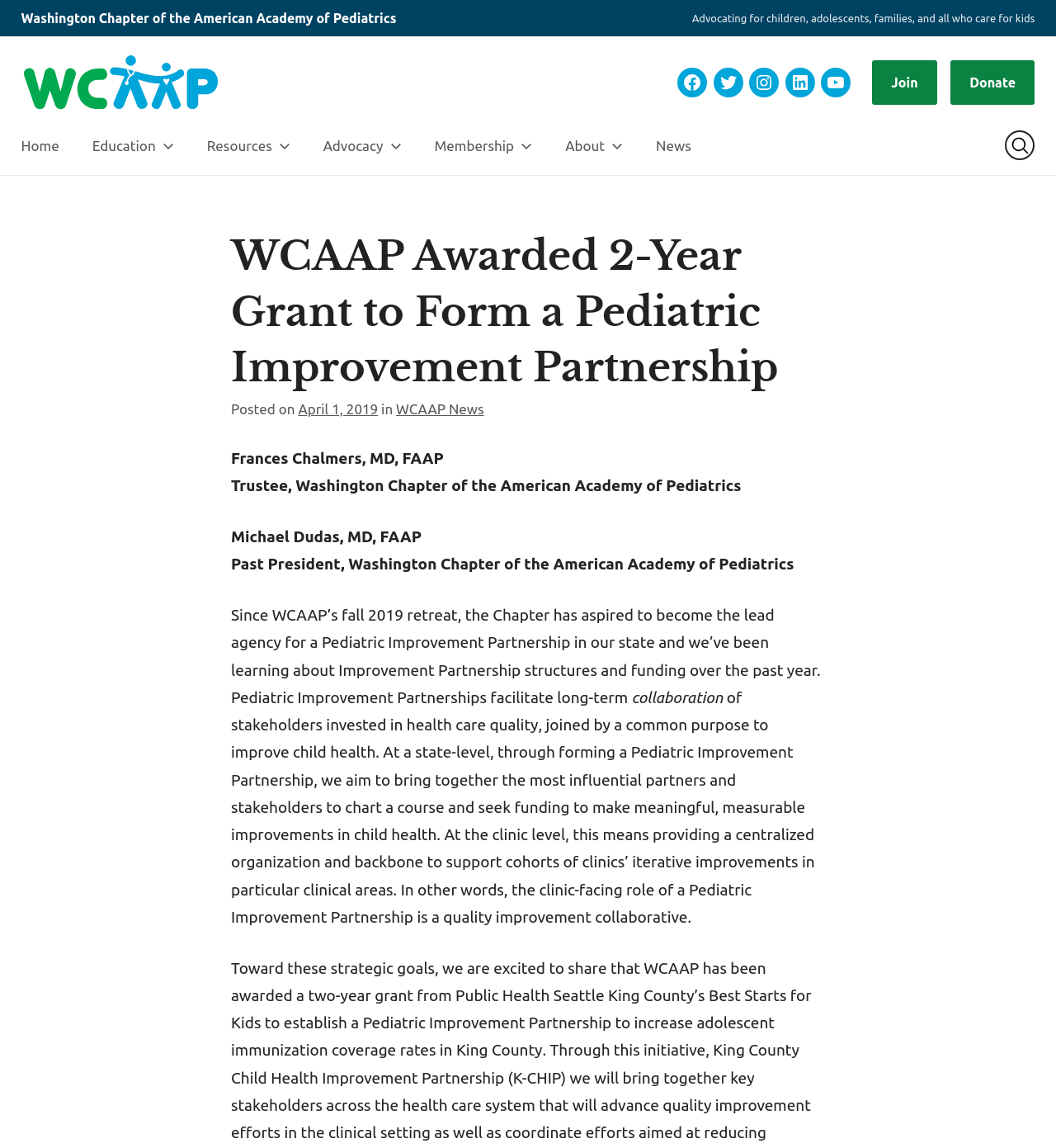What is the role of a Pediatric Improvement Partnership at the clinic level?
Please provide a comprehensive and detailed answer to the question.

According to the text, at the clinic level, a Pediatric Improvement Partnership provides a centralized organization and backbone to support cohorts of clinics' iterative improvements in particular clinical areas, which can be described as a quality improvement collaborative.